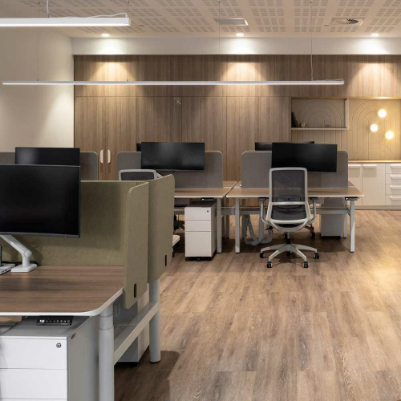Respond with a single word or phrase to the following question:
What is the focus of the office design?

Technology and productivity